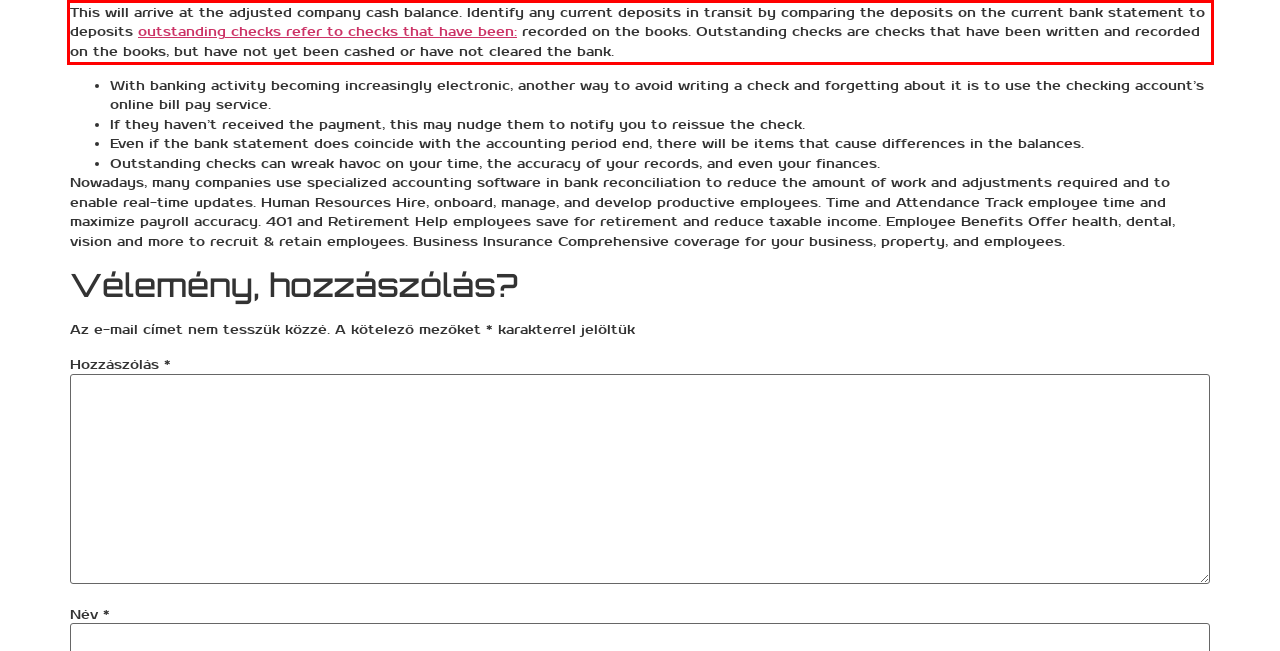Please identify the text within the red rectangular bounding box in the provided webpage screenshot.

This will arrive at the adjusted company cash balance. Identify any current deposits in transit by comparing the deposits on the current bank statement to deposits outstanding checks refer to checks that have been: recorded on the books. Outstanding checks are checks that have been written and recorded on the books, but have not yet been cashed or have not cleared the bank.